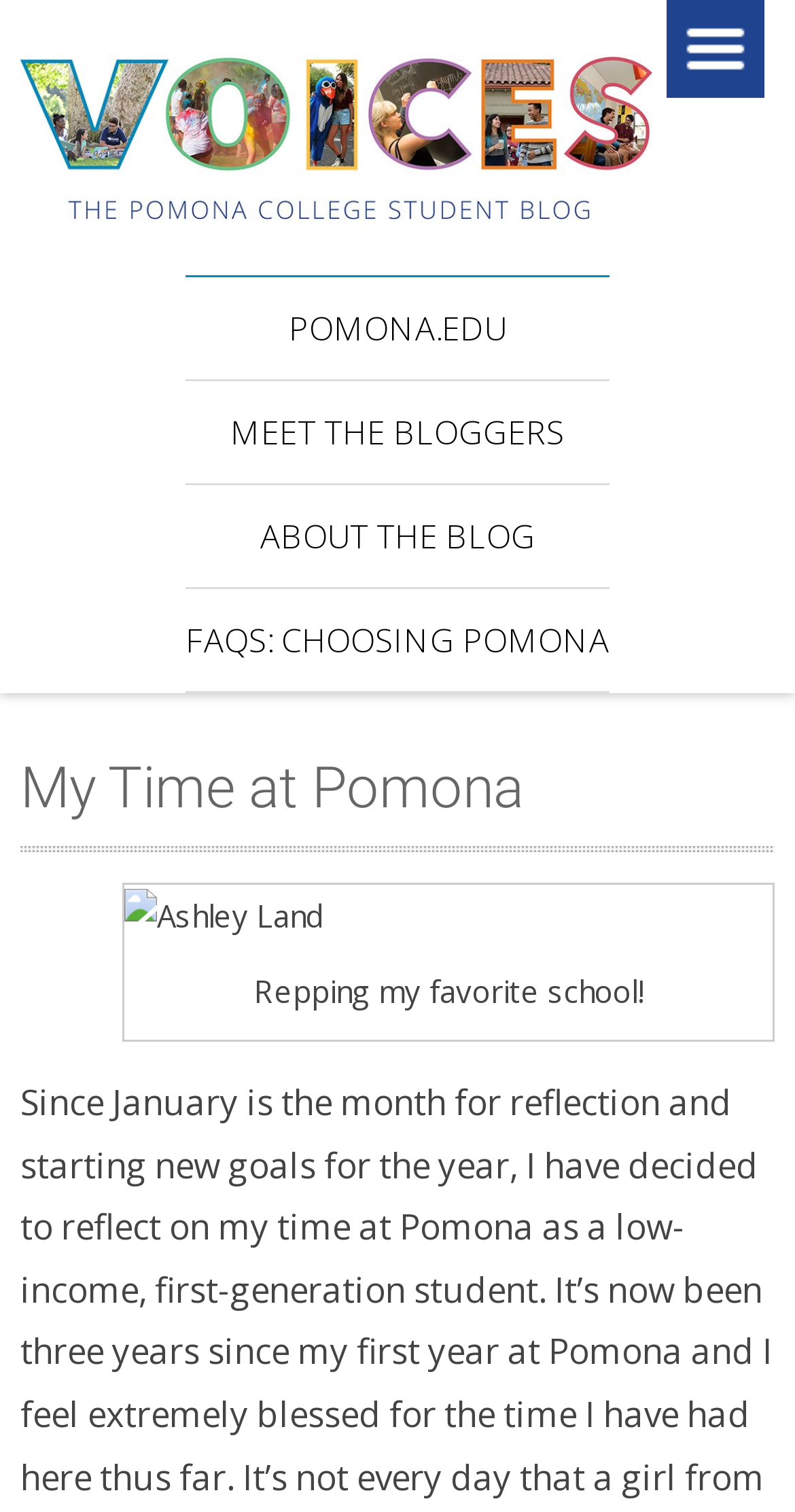Give a one-word or short phrase answer to the question: 
How many headings are on the webpage?

2